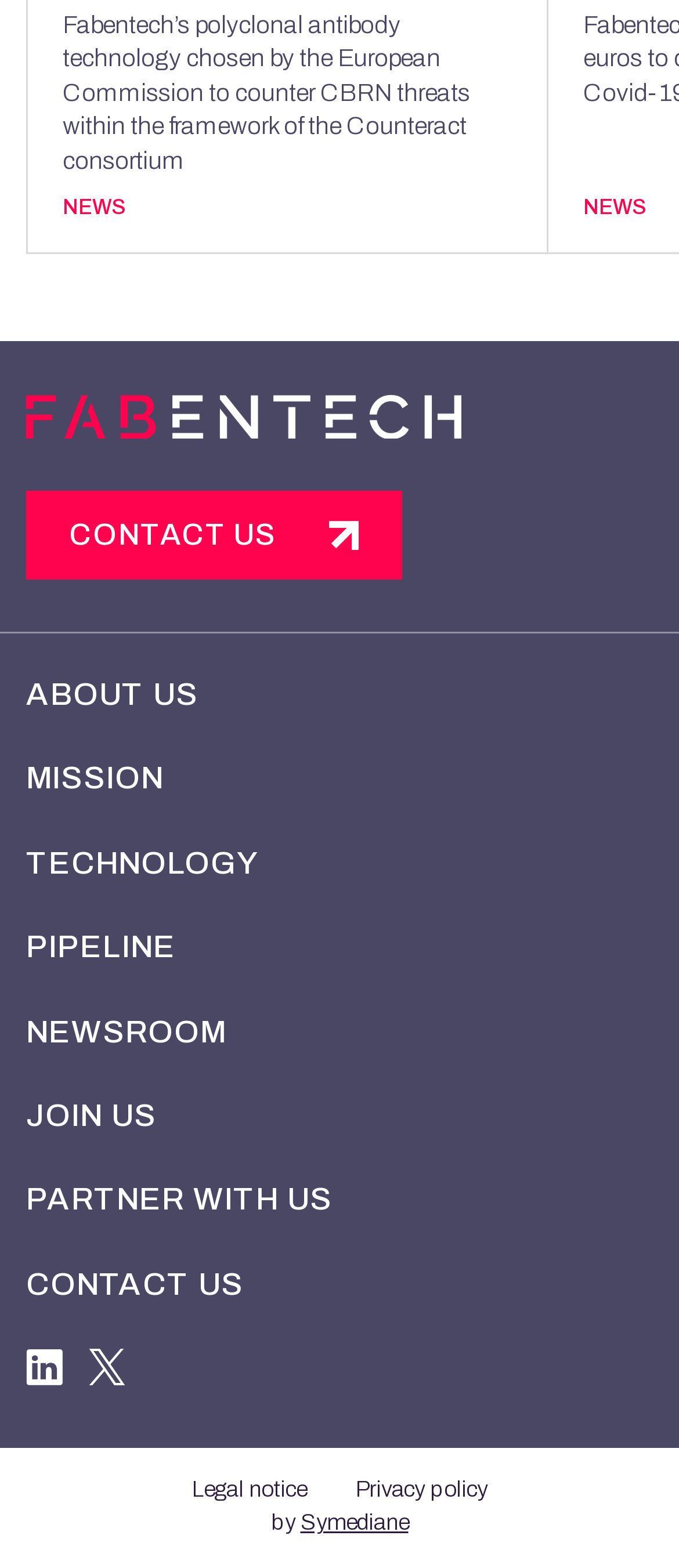Please locate the bounding box coordinates of the element that should be clicked to complete the given instruction: "Check the newsroom".

[0.038, 0.646, 0.962, 0.699]